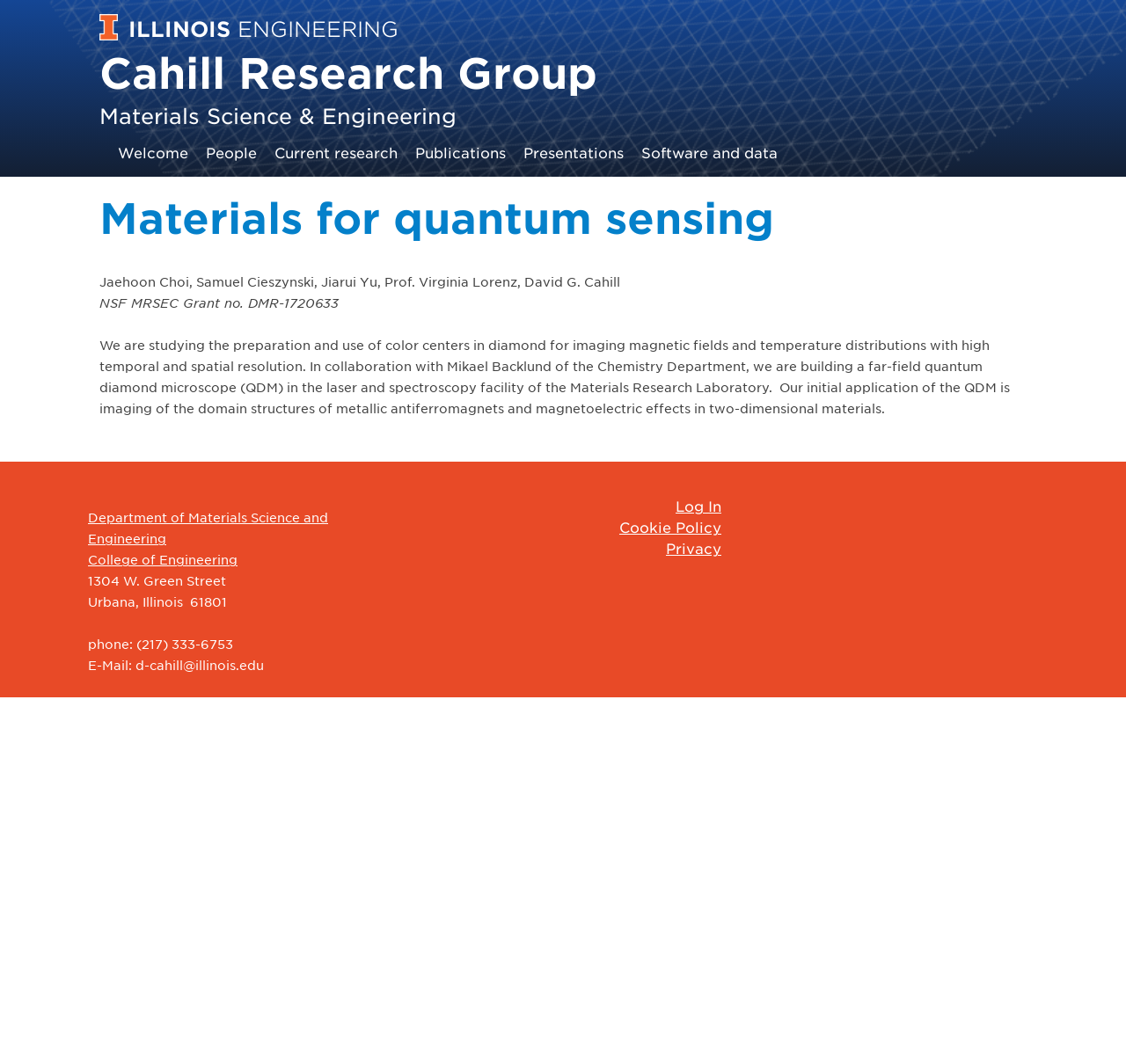Please identify the bounding box coordinates of the area that needs to be clicked to fulfill the following instruction: "View the Current research page."

[0.236, 0.127, 0.361, 0.167]